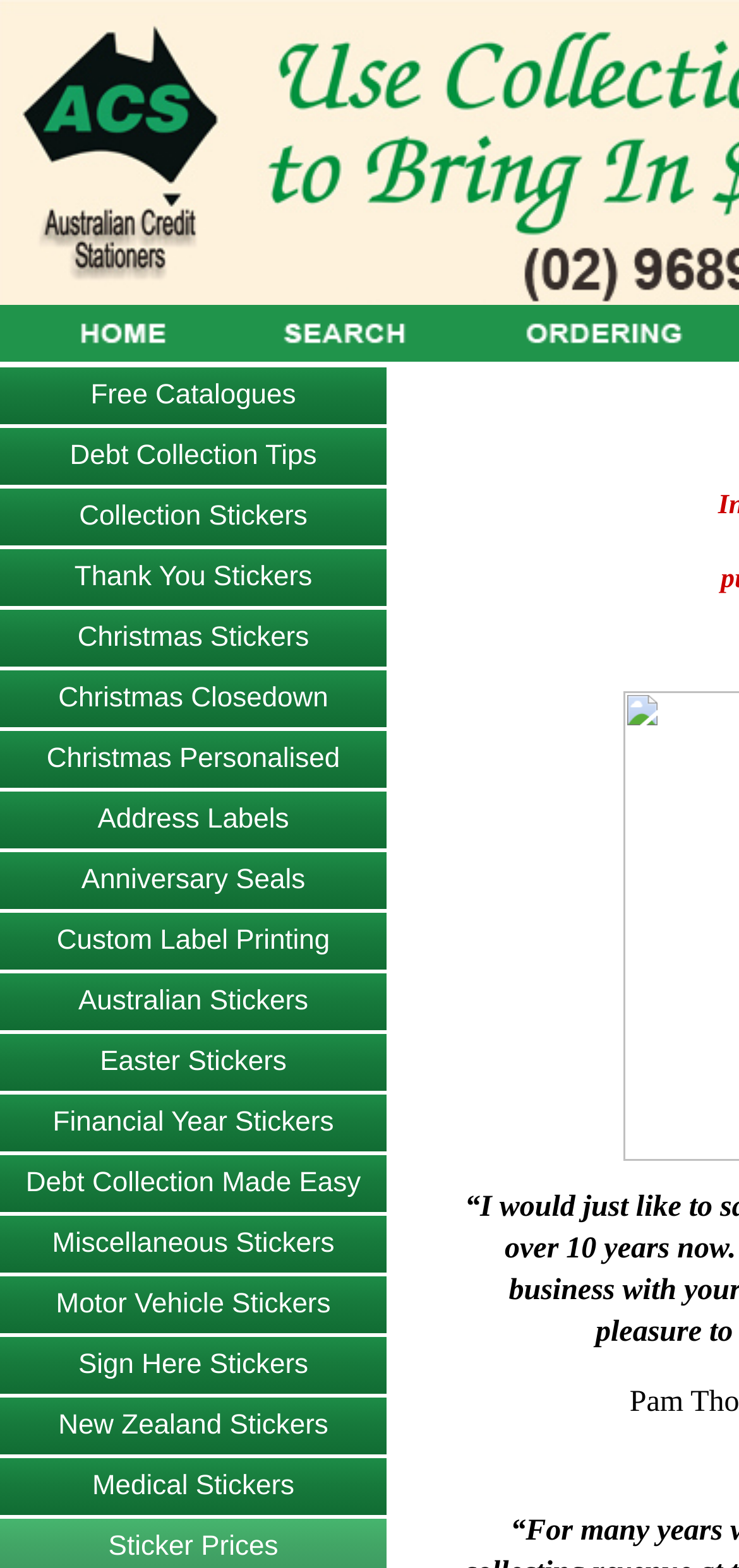How many links are on this webpage?
Using the visual information, respond with a single word or phrase.

24